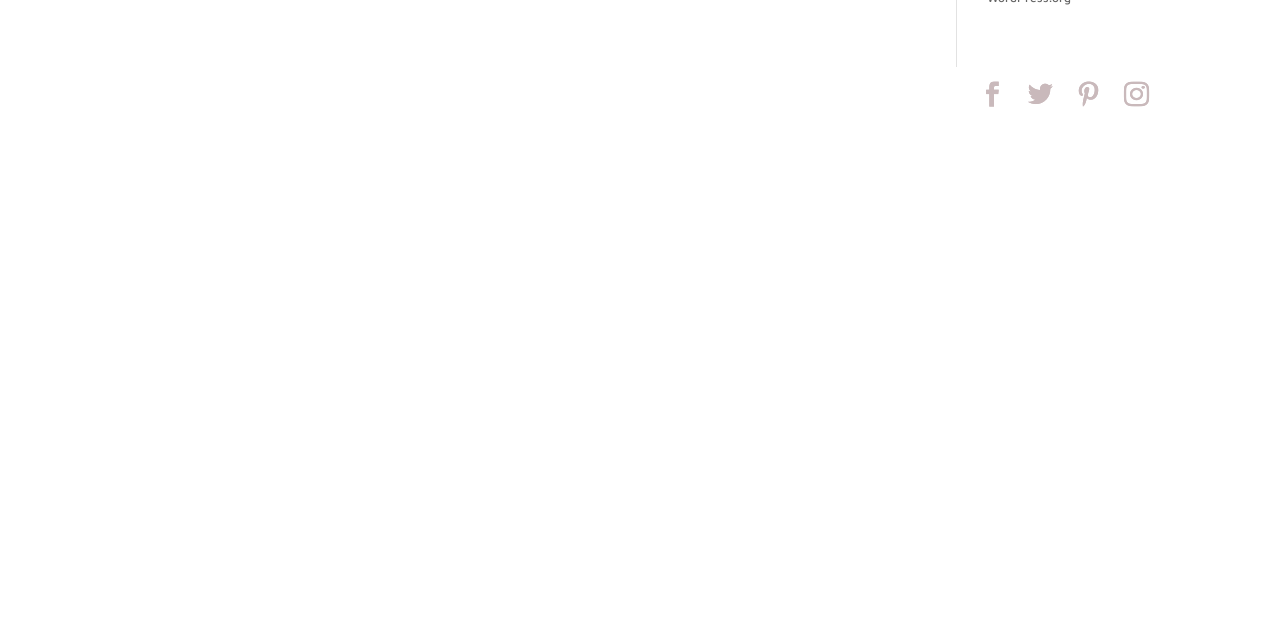Determine the bounding box coordinates for the UI element described. Format the coordinates as (top-left x, top-left y, bottom-right x, bottom-right y) and ensure all values are between 0 and 1. Element description: Twitter

[0.803, 0.127, 0.823, 0.166]